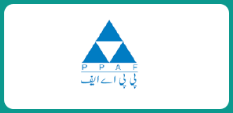Give a succinct answer to this question in a single word or phrase: 
What is the language of the script integrated into the design?

Urdu